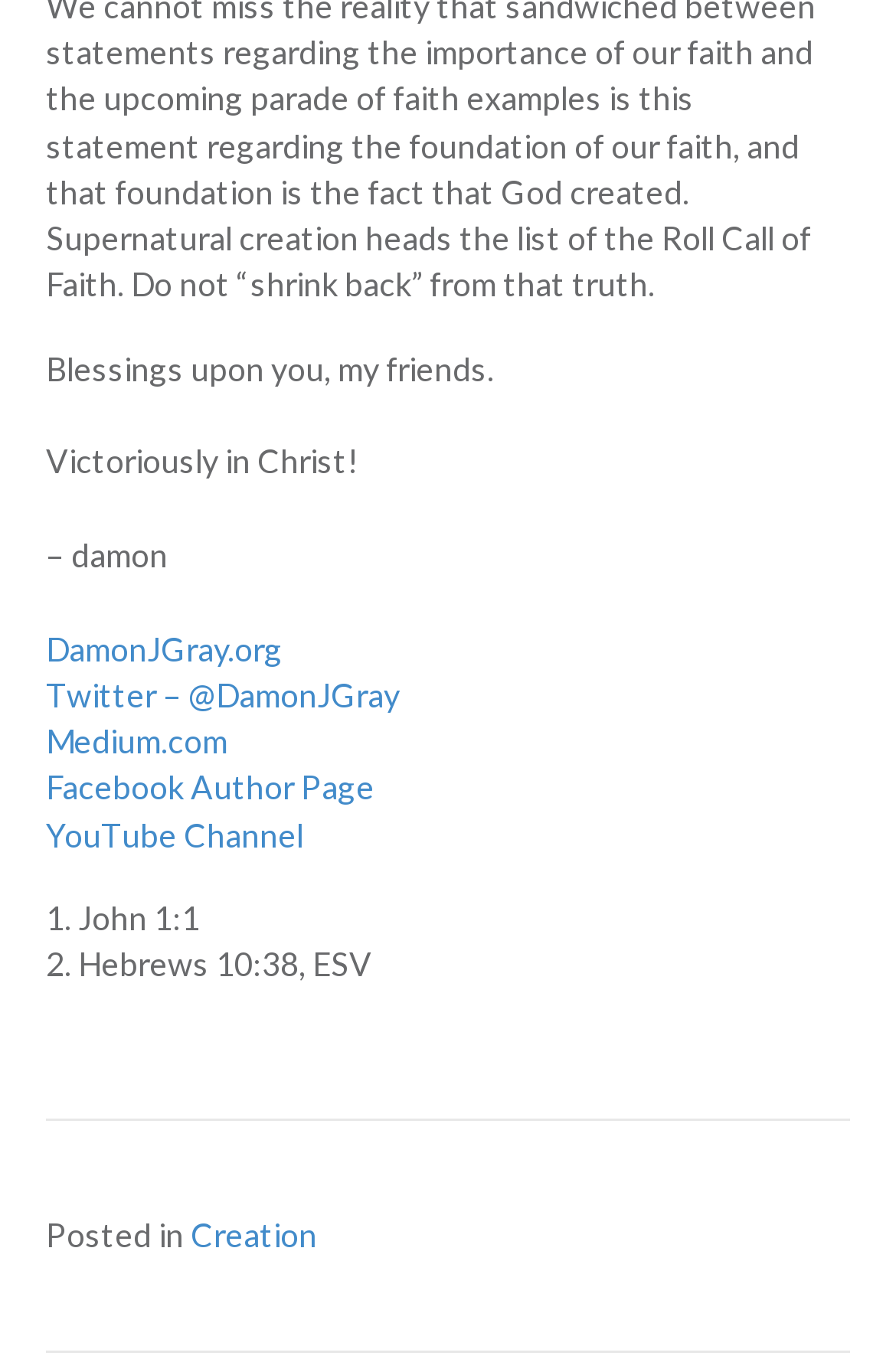Locate the bounding box of the UI element with the following description: "Gift Vouchers".

None